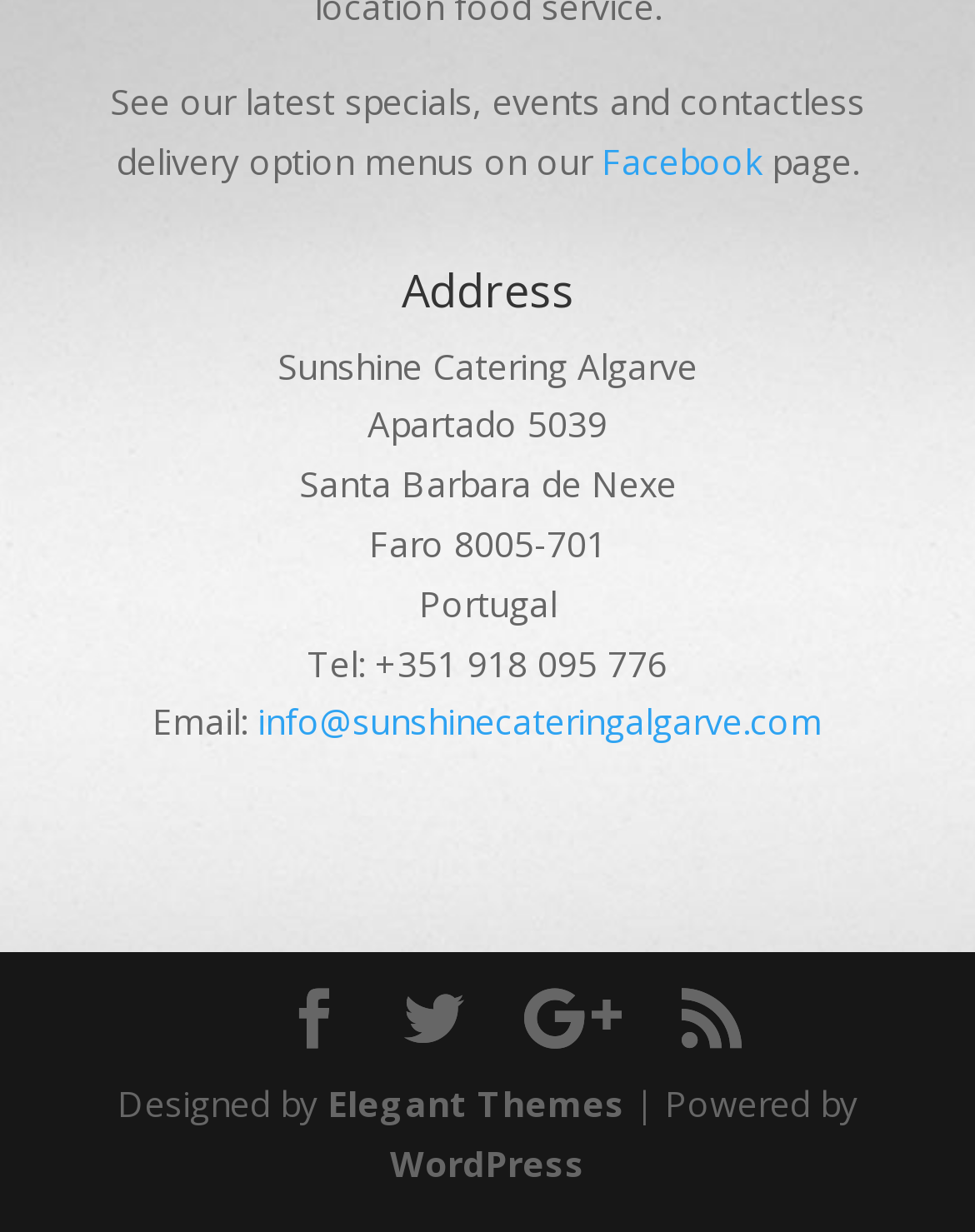Determine the bounding box for the described UI element: "Elegant Themes".

[0.336, 0.876, 0.641, 0.915]